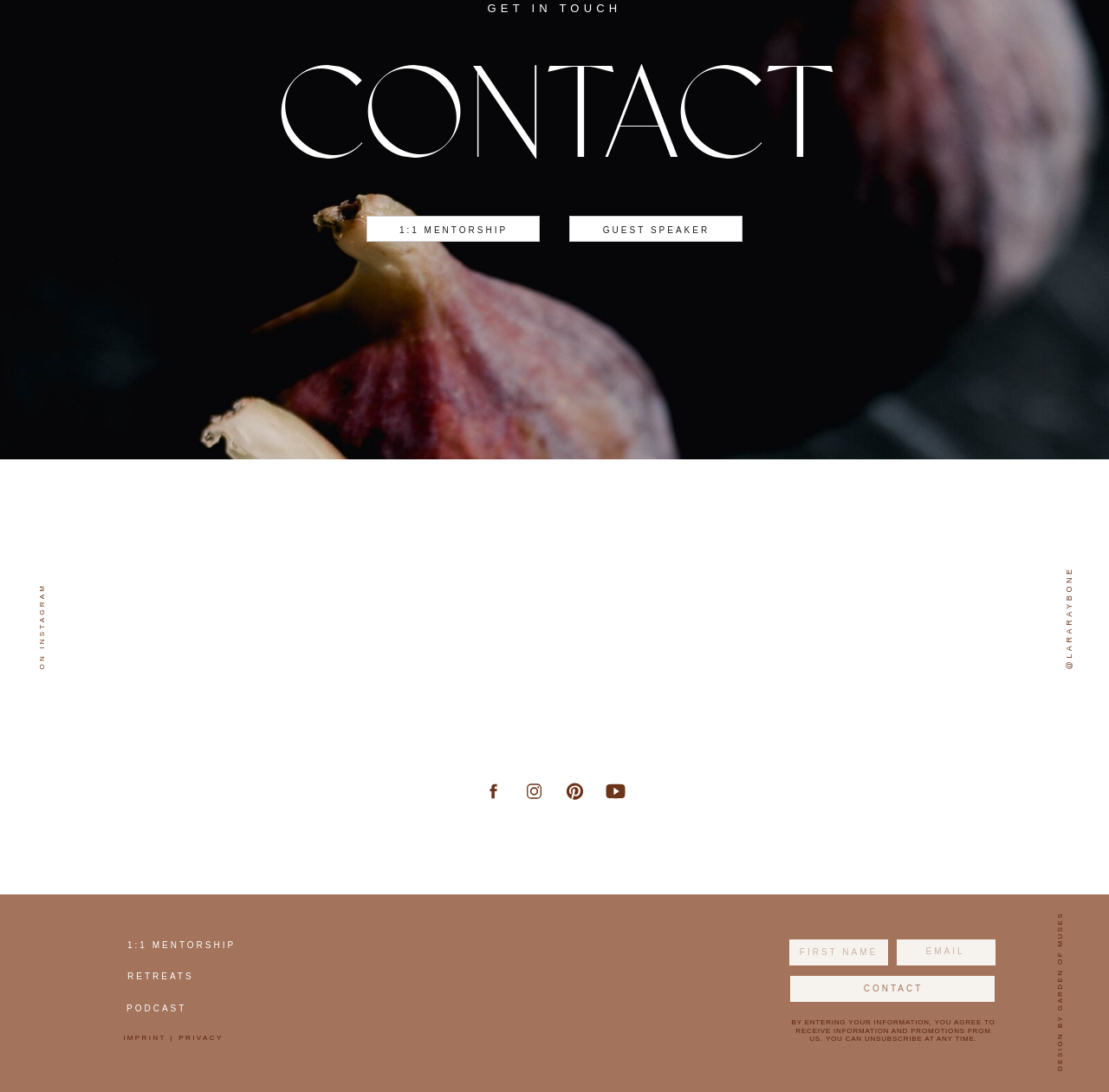Given the description "1:1 MENTORSHIP", determine the bounding box of the corresponding UI element.

[0.335, 0.204, 0.483, 0.218]